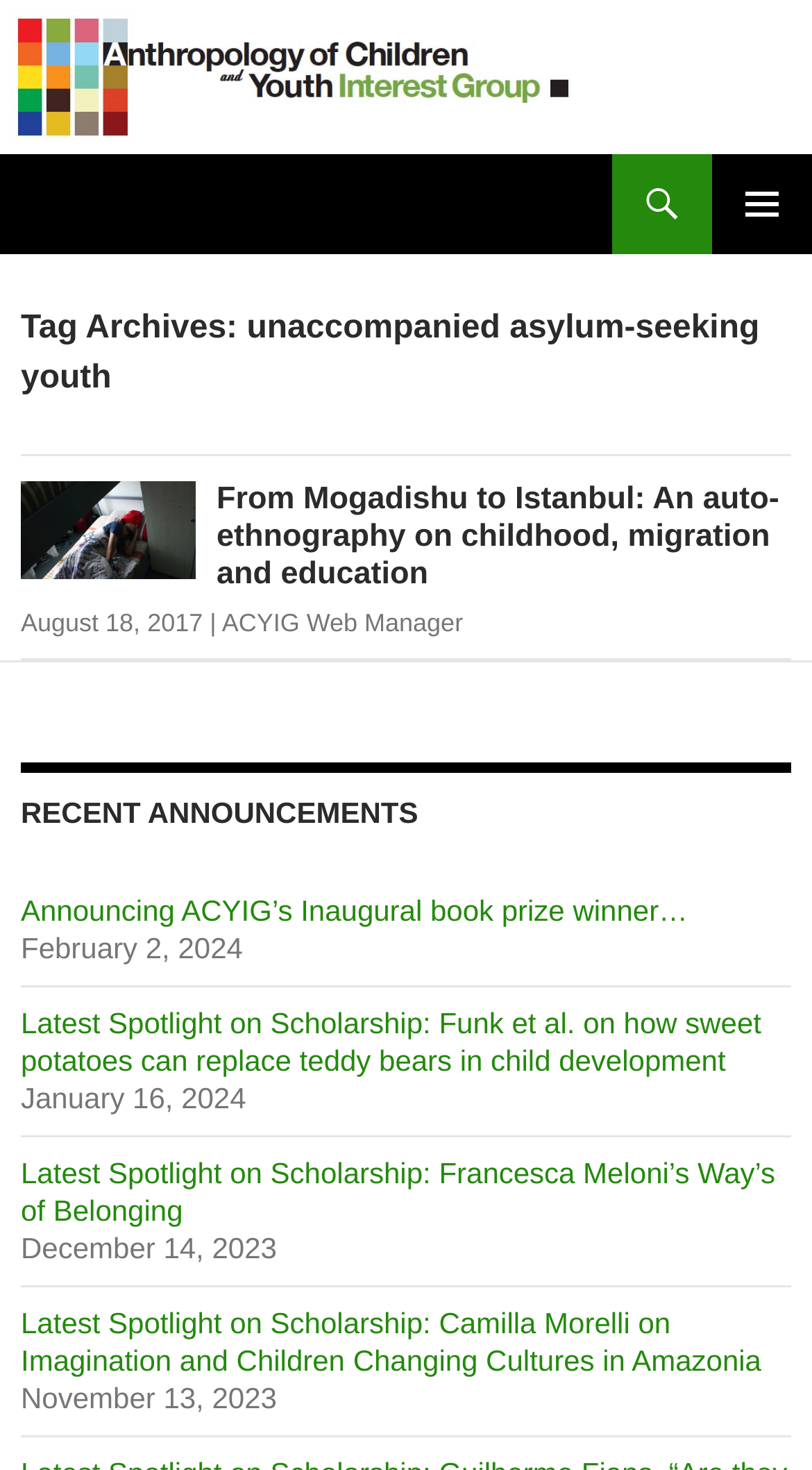How many articles are on this page?
Look at the image and answer with only one word or phrase.

5